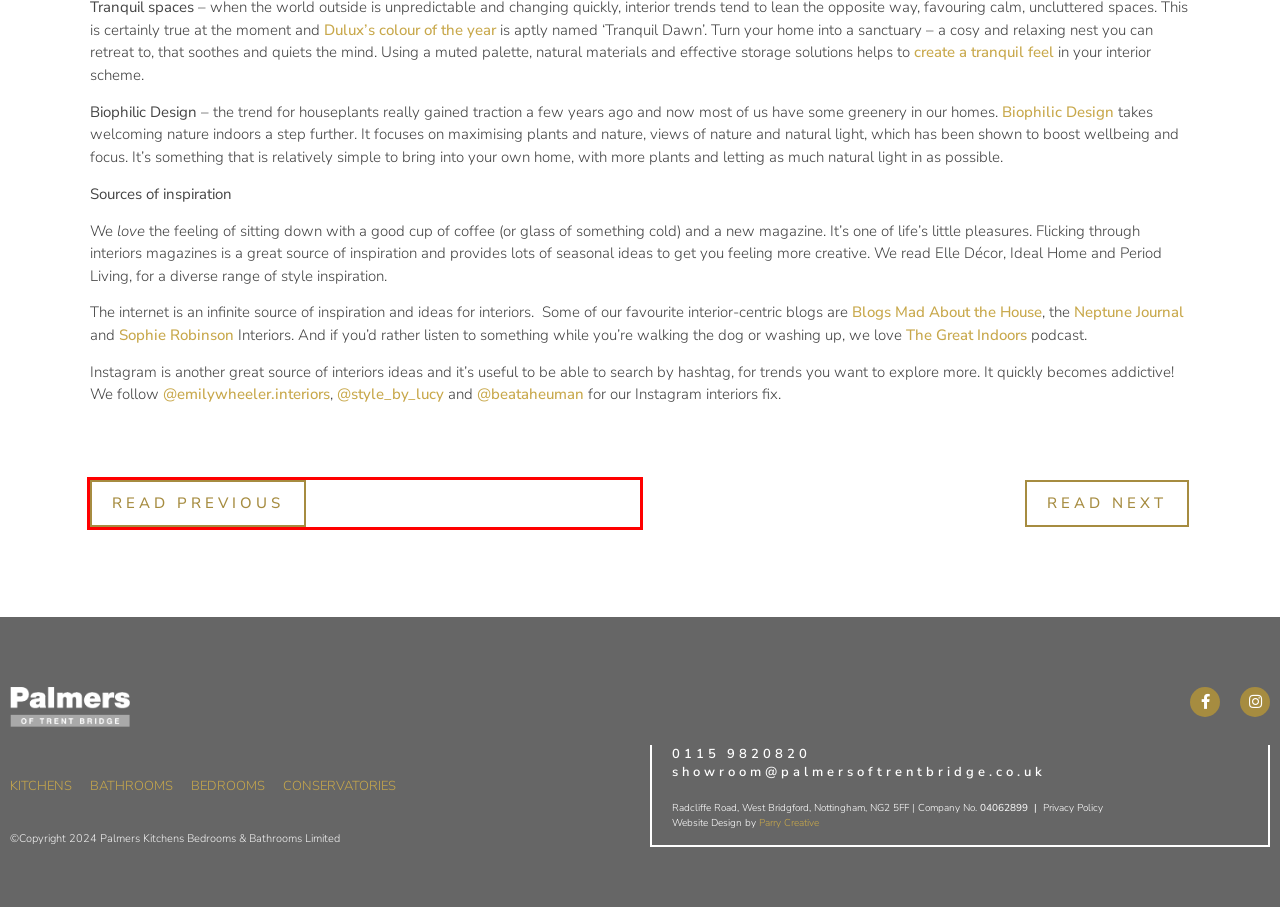Observe the provided screenshot of a webpage that has a red rectangle bounding box. Determine the webpage description that best matches the new webpage after clicking the element inside the red bounding box. Here are the candidates:
A. Bedroom Design – Palmers
B. Mad About The House
C. Megaphone
D. Conservatories – Palmers
E. Kitchen Design – Palmers
F. Bathroom Design – Palmers
G. Parry Creative | Design, Branding & Marketing Agency in Derby
H. COVID-19 Statement – Palmers

H